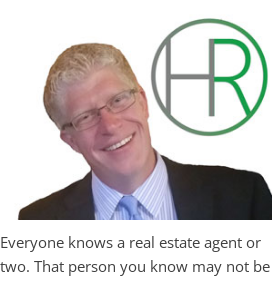Provide your answer in a single word or phrase: 
What is the profession of the person in the image?

Real estate agent